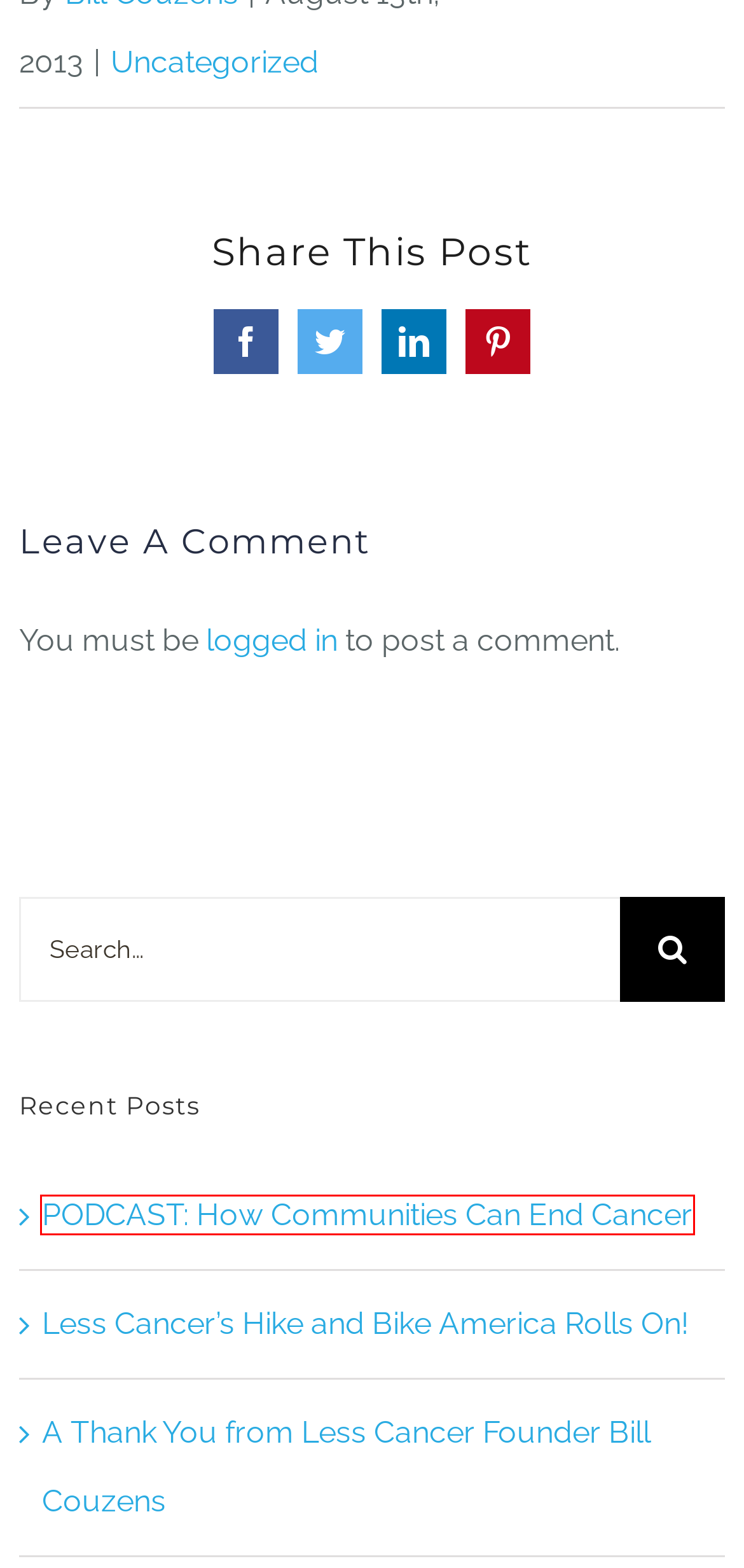Look at the screenshot of the webpage and find the element within the red bounding box. Choose the webpage description that best fits the new webpage that will appear after clicking the element. Here are the candidates:
A. Bill Couzens, Author at Less Cancer
B. Less Cancer - Prevention Is the Future
C. Does Talc Powder Cause Cancer? | Less Cancer
D. Lead With Your Heart - Less Cancer
E. PODCAST: How Communities Can End Cancer - Less Cancer
F. Ancient Grain Salad - Less Cancer
G. Log In ‹ Less Cancer — WordPress
H. Welcome hospicevoices.com - BlueHost.com

E